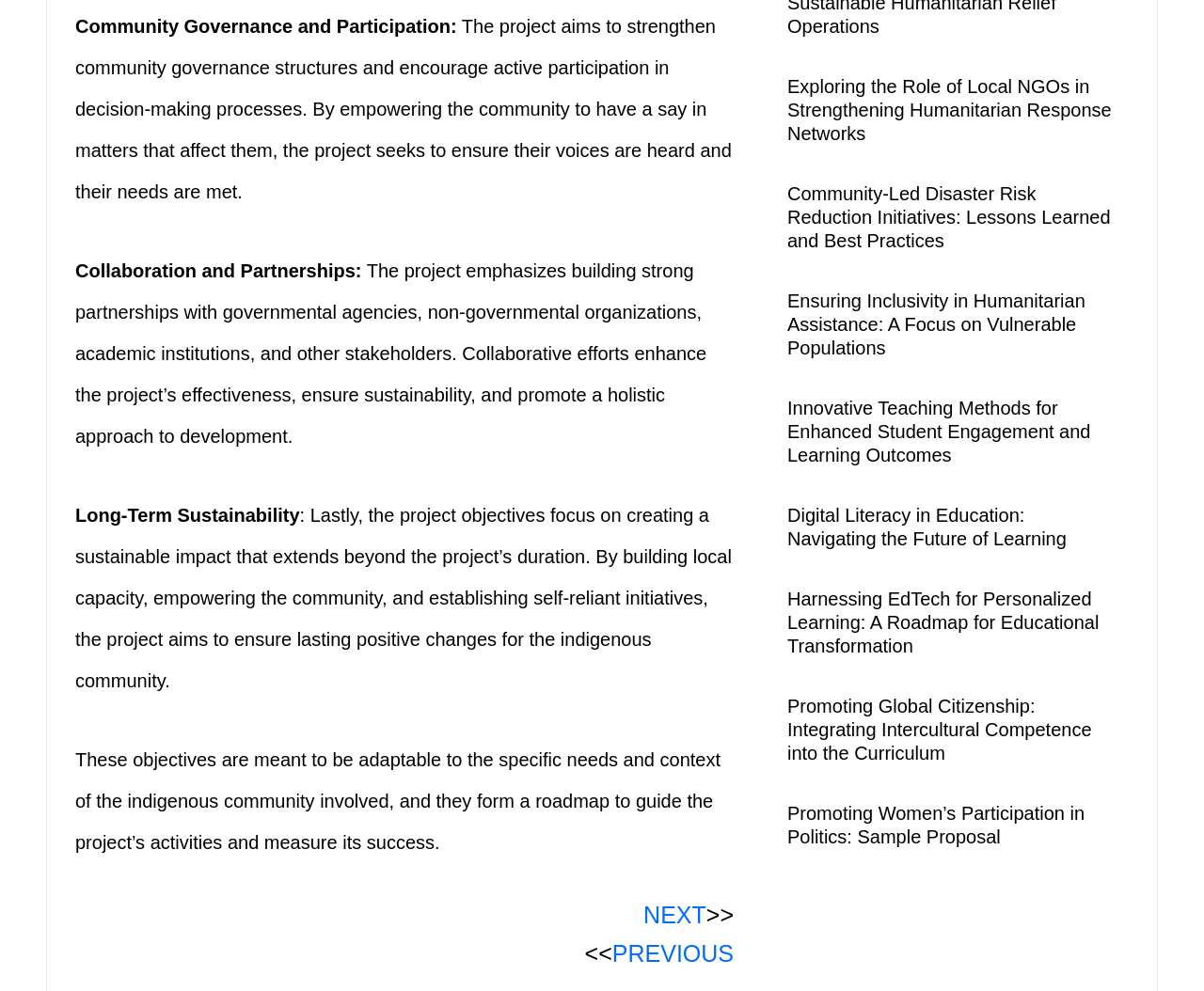What is the theme of the article 'Ensuring Inclusivity in Humanitarian Assistance: A Focus on Vulnerable Populations'?
Using the image as a reference, deliver a detailed and thorough answer to the question.

The article 'Ensuring Inclusivity in Humanitarian Assistance: A Focus on Vulnerable Populations' is focused on humanitarian assistance, specifically on ensuring inclusivity and focusing on vulnerable populations.